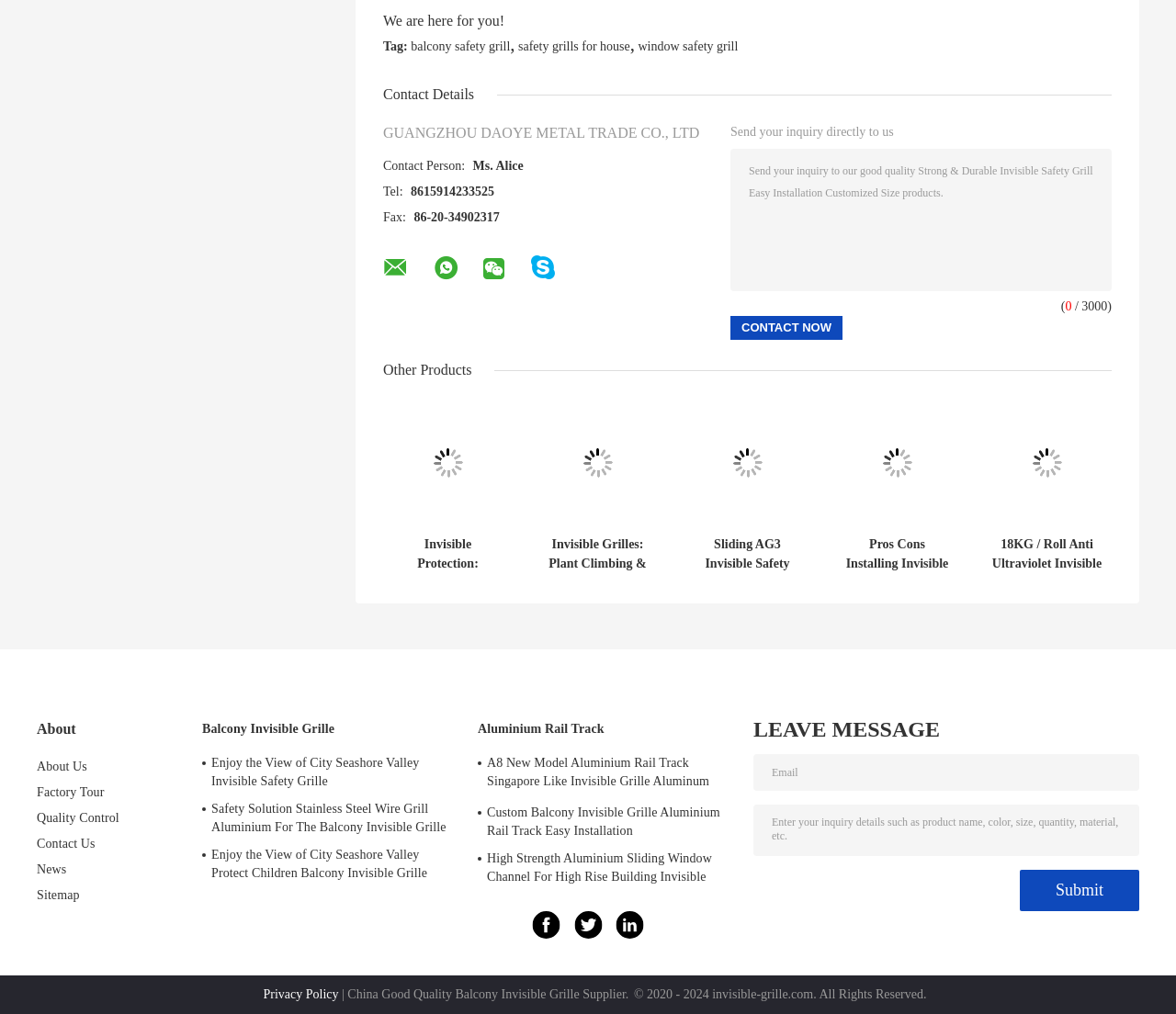Please provide a one-word or phrase answer to the question: 
What type of products are shown on the webpage?

Safety grills